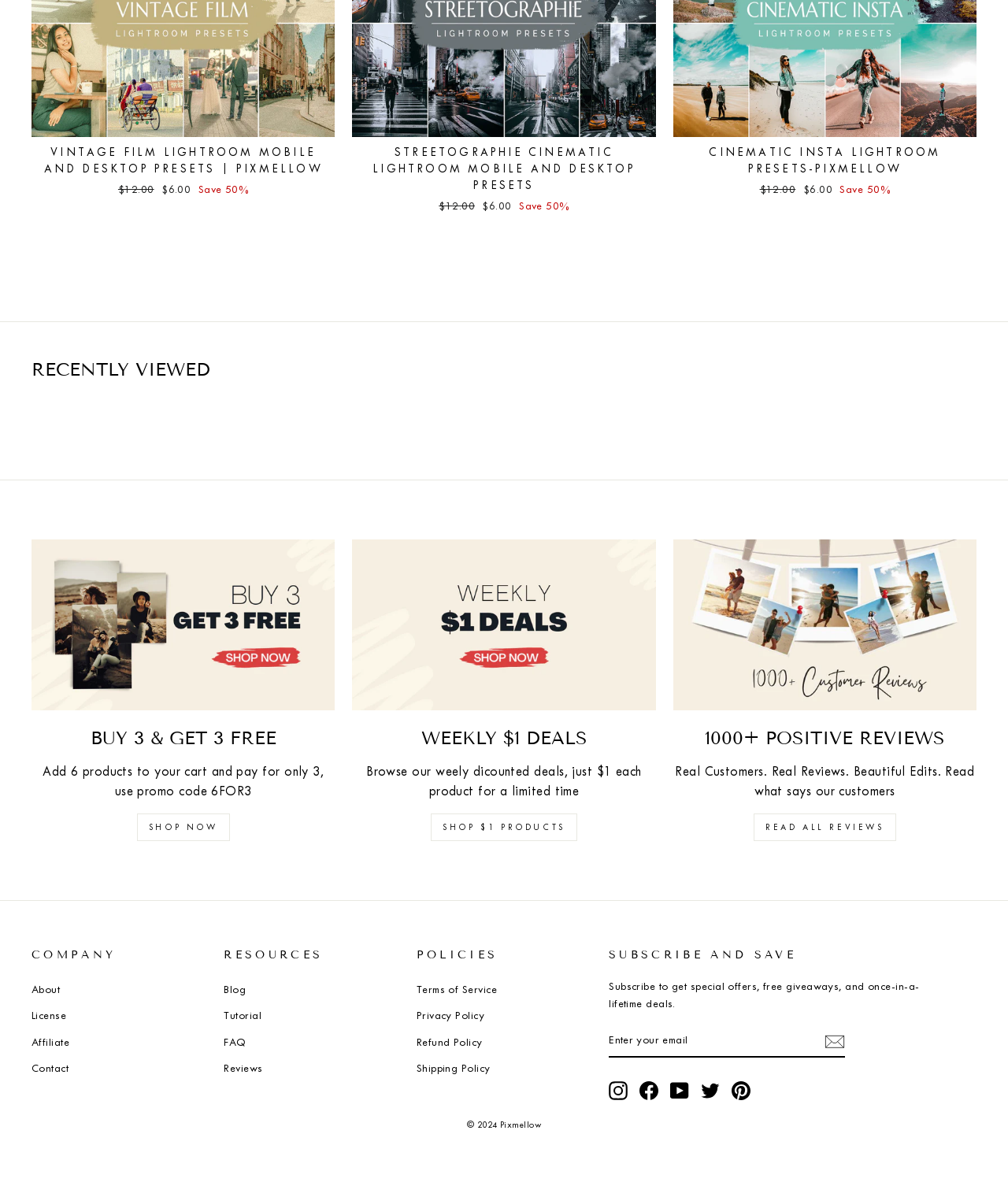Look at the image and answer the question in detail:
What is the company name mentioned on the webpage?

The company name can be found at the bottom of the webpage, where it says '© 2024 Pixmellow'. This indicates that the company name is Pixmellow.